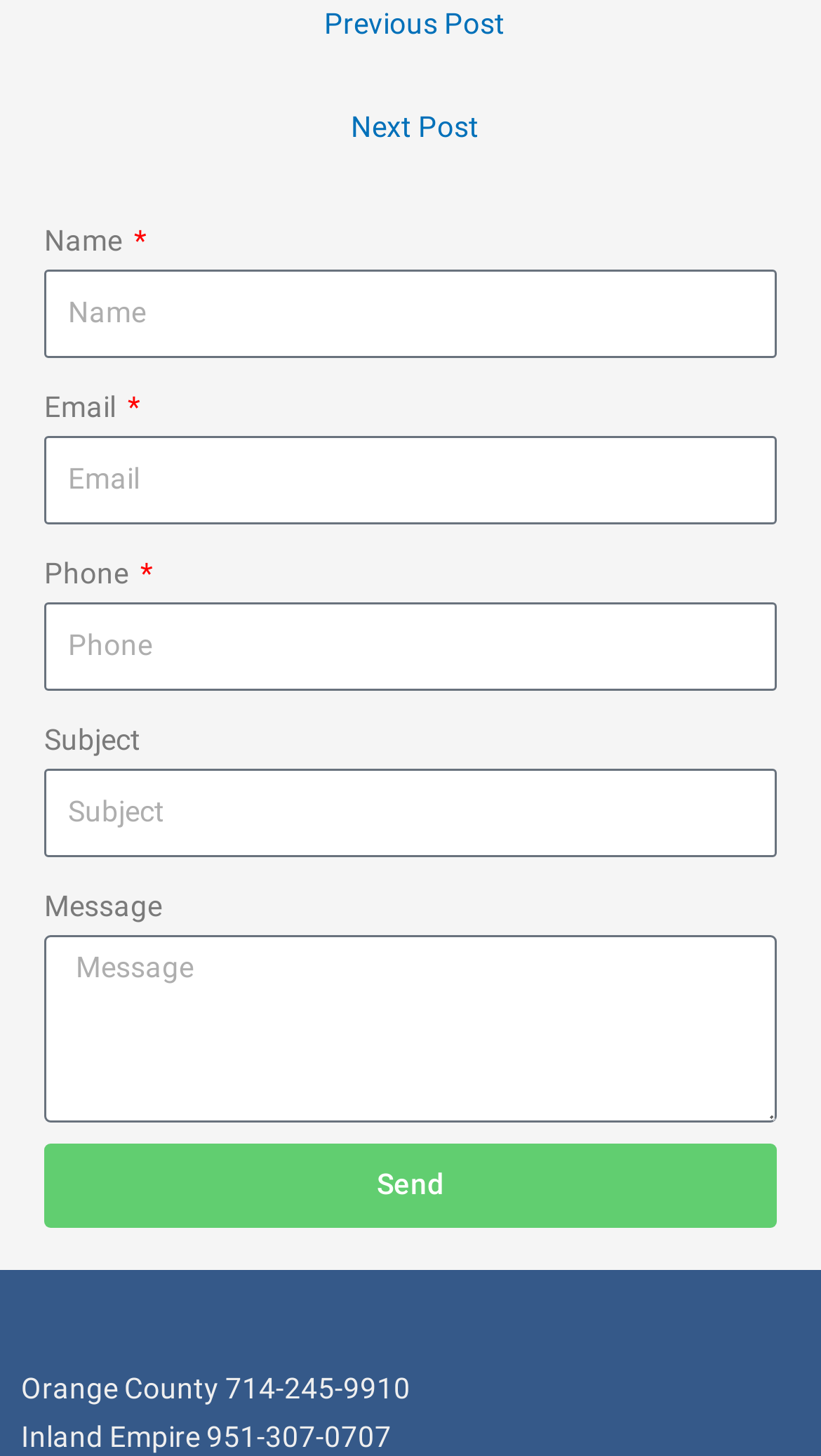Please provide a detailed answer to the question below by examining the image:
How many phone numbers are listed?

There are two static text elements at the bottom of the webpage, one with the text 'Orange County 714-245-9910' and another with the text 'Inland Empire 951-307-0707', indicating that there are two phone numbers listed.